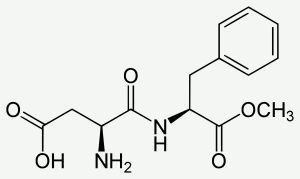What is aspartame commonly used in?
Using the image as a reference, deliver a detailed and thorough answer to the question.

Aspartame is widely recognized for its application in soft drinks and other food items aimed at reducing sugar content while maintaining a sweet flavor profile. It is a low-calorie artificial sweetener commonly used in various food and beverage products.